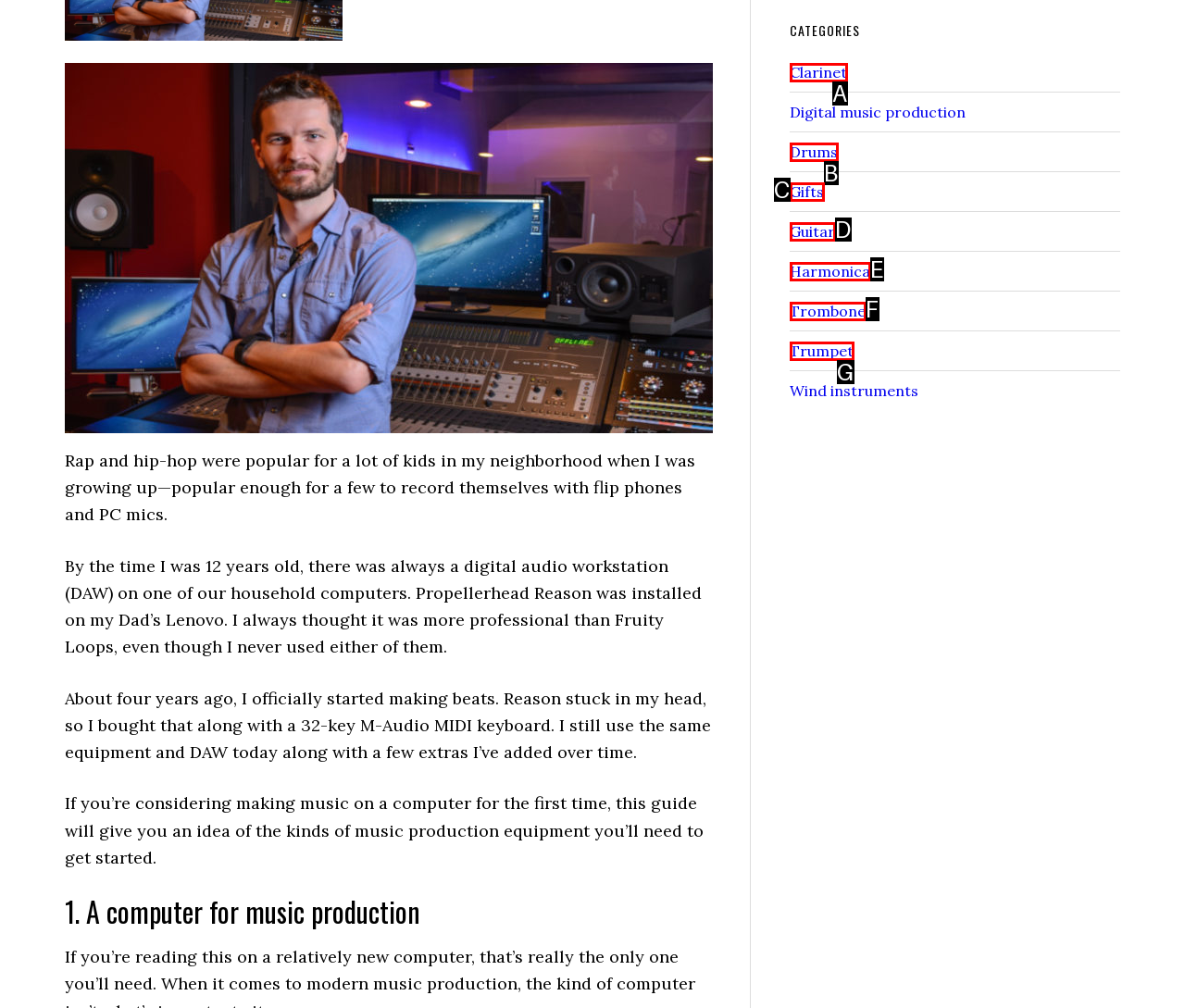From the options shown, which one fits the description: Clarinet? Respond with the appropriate letter.

A